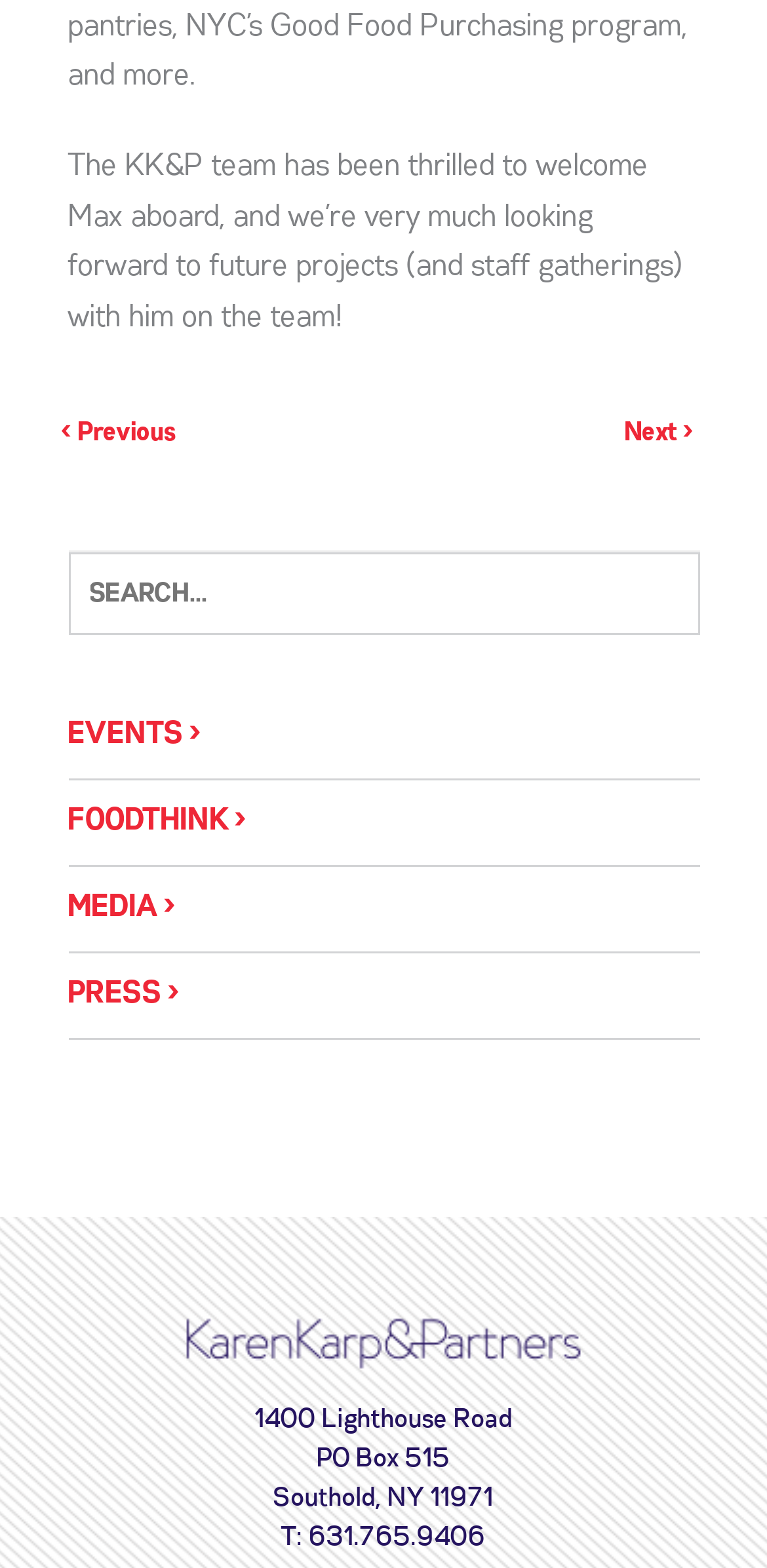Extract the bounding box for the UI element that matches this description: "Role playing".

None